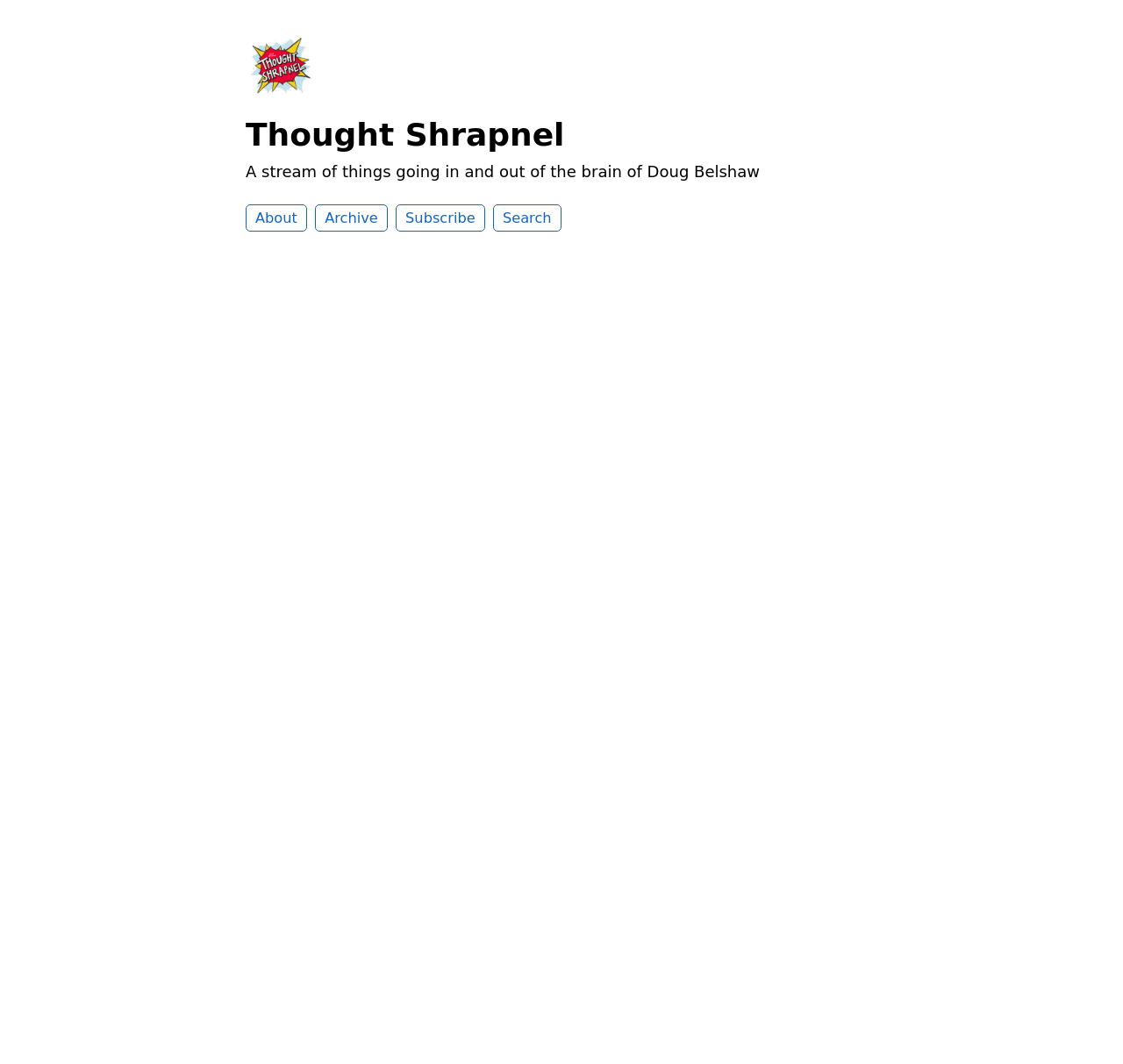Provide a brief response to the question below using one word or phrase:
What is the name of the profile?

Thought Shrapnel